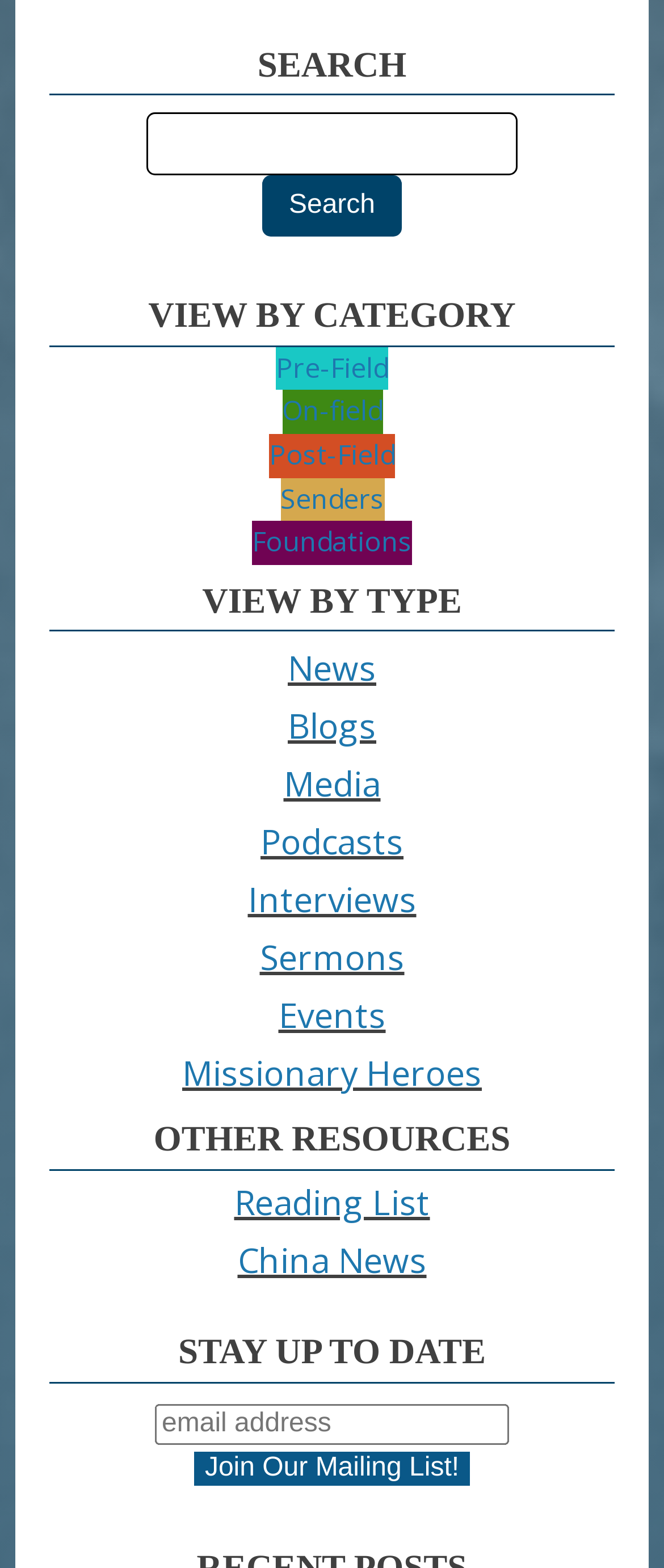Locate the bounding box coordinates of the clickable region necessary to complete the following instruction: "view pre-field resources". Provide the coordinates in the format of four float numbers between 0 and 1, i.e., [left, top, right, bottom].

[0.415, 0.221, 0.585, 0.249]